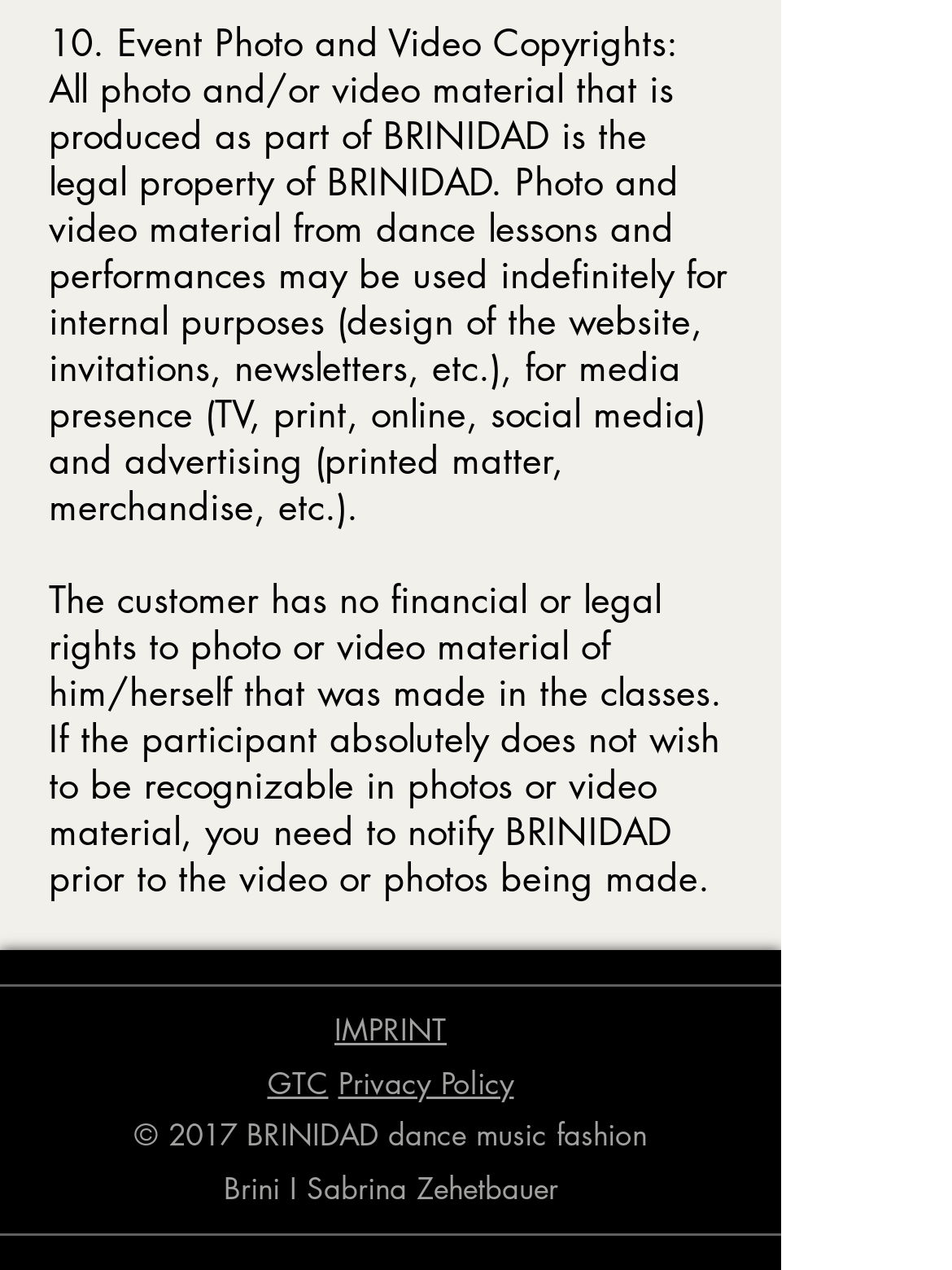Use one word or a short phrase to answer the question provided: 
What is the year of copyright for BRINIDAD?

2017